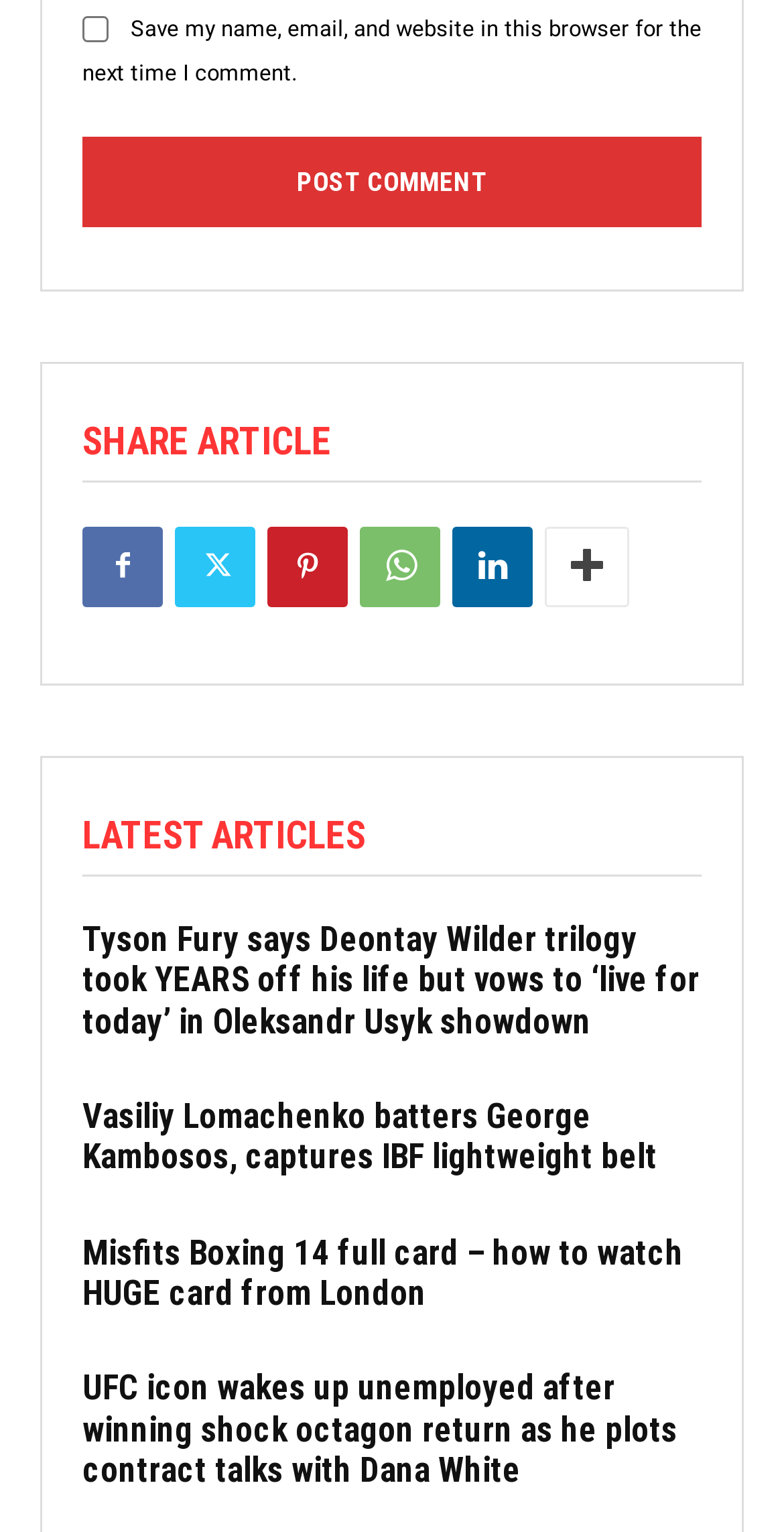Provide the bounding box coordinates for the area that should be clicked to complete the instruction: "Share article on Facebook".

[0.105, 0.343, 0.208, 0.396]